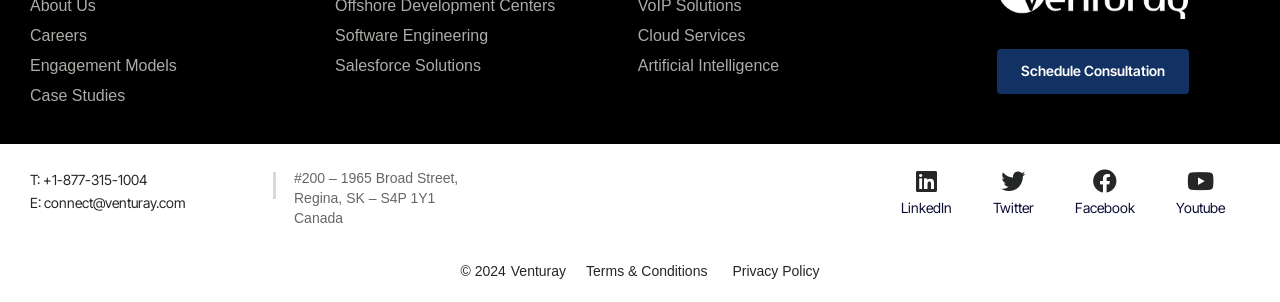Please respond in a single word or phrase: 
What are the two links at the bottom of the webpage?

Terms & Conditions, Privacy Policy